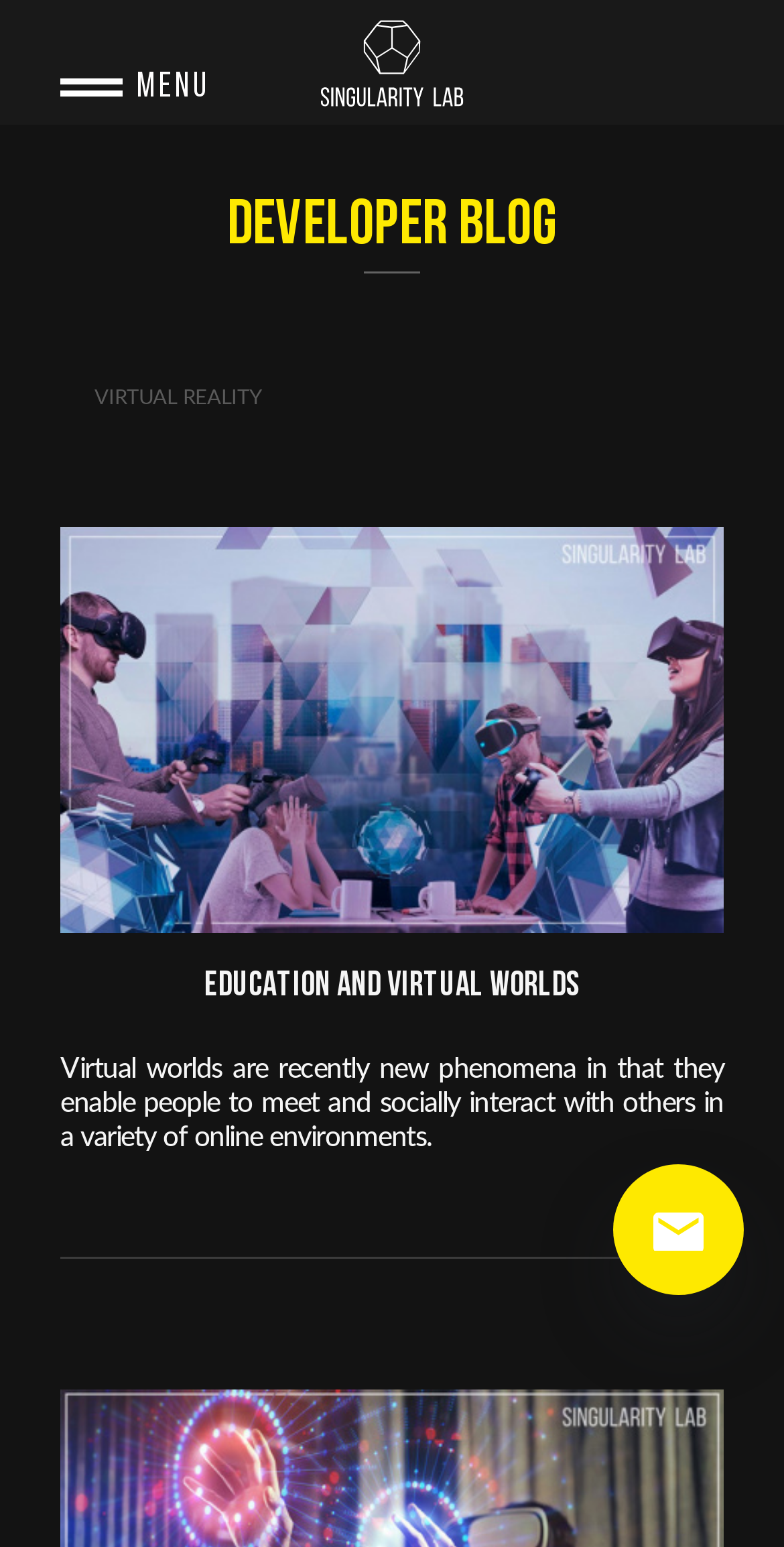Craft a detailed narrative of the webpage's structure and content.

The webpage is titled "Singularity Lab - Blog" and features a menu button labeled "MENU" at the top left corner. To the right of the menu button, there is a link to "Singularity Lab" accompanied by an image with the same name. 

Below the menu and the link, a prominent heading "DEVELOPER BLOG" spans across the page. Underneath the heading, there are three links: "VIRTUAL REALITY", an empty link, and "EDUCATION AND VIRTUAL WORLDS". 

Following the links, there is a paragraph of text that discusses virtual worlds, explaining that they are new phenomena that enable people to meet and socially interact with others in various online environments.